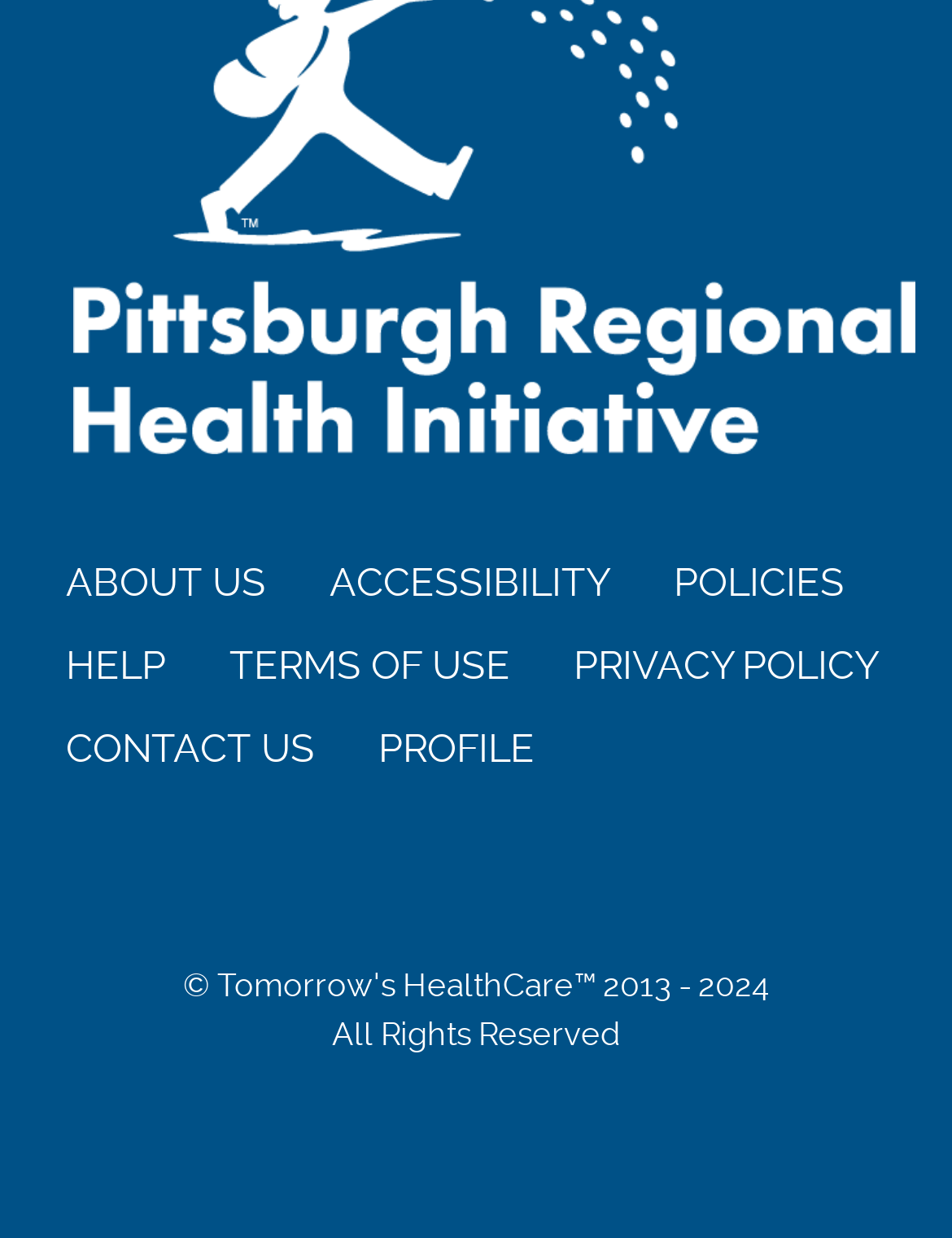Provide the bounding box for the UI element matching this description: "HELP".

[0.038, 0.51, 0.205, 0.569]